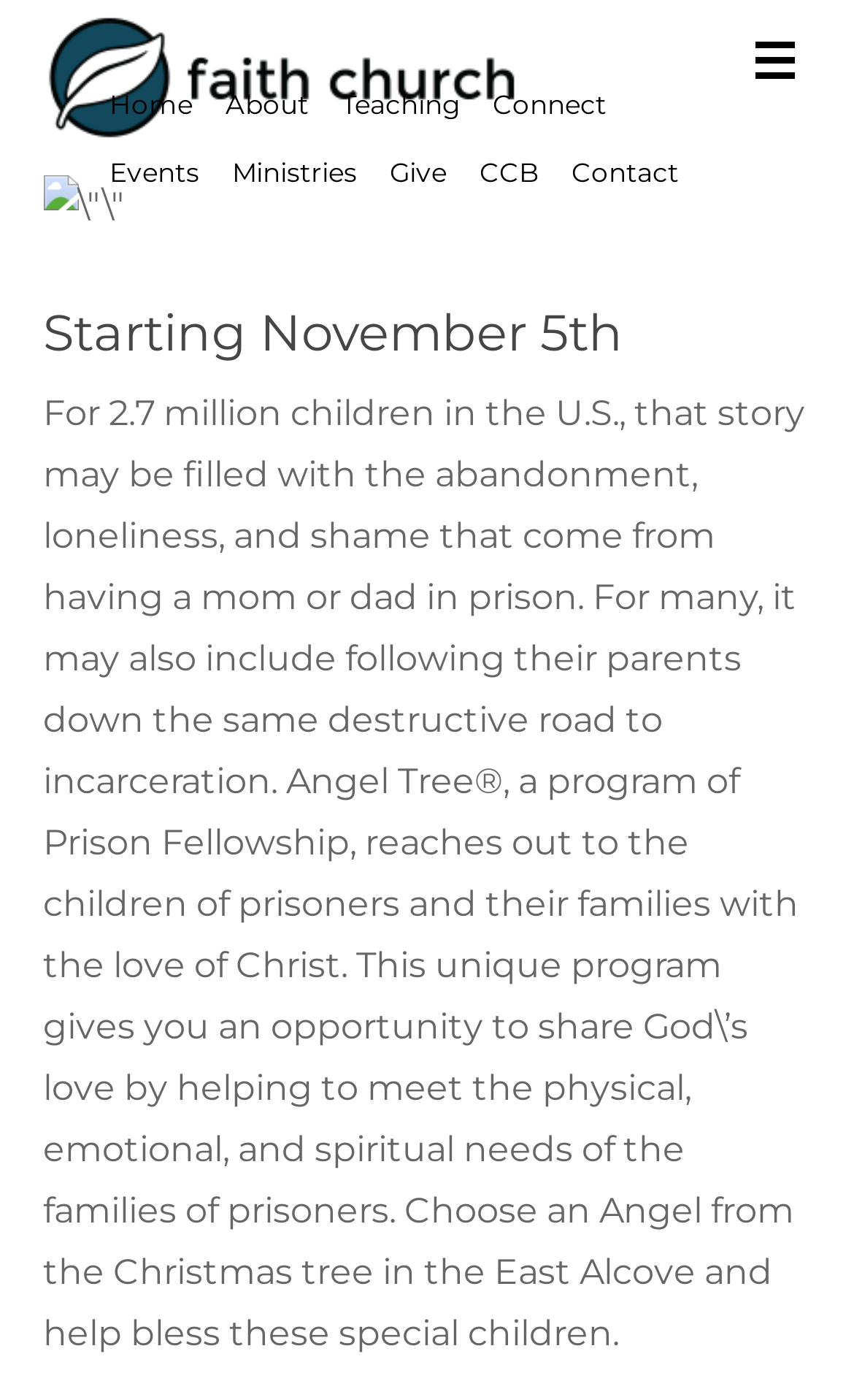Reply to the question with a brief word or phrase: What is the purpose of Angel Tree?

To help children of prisoners